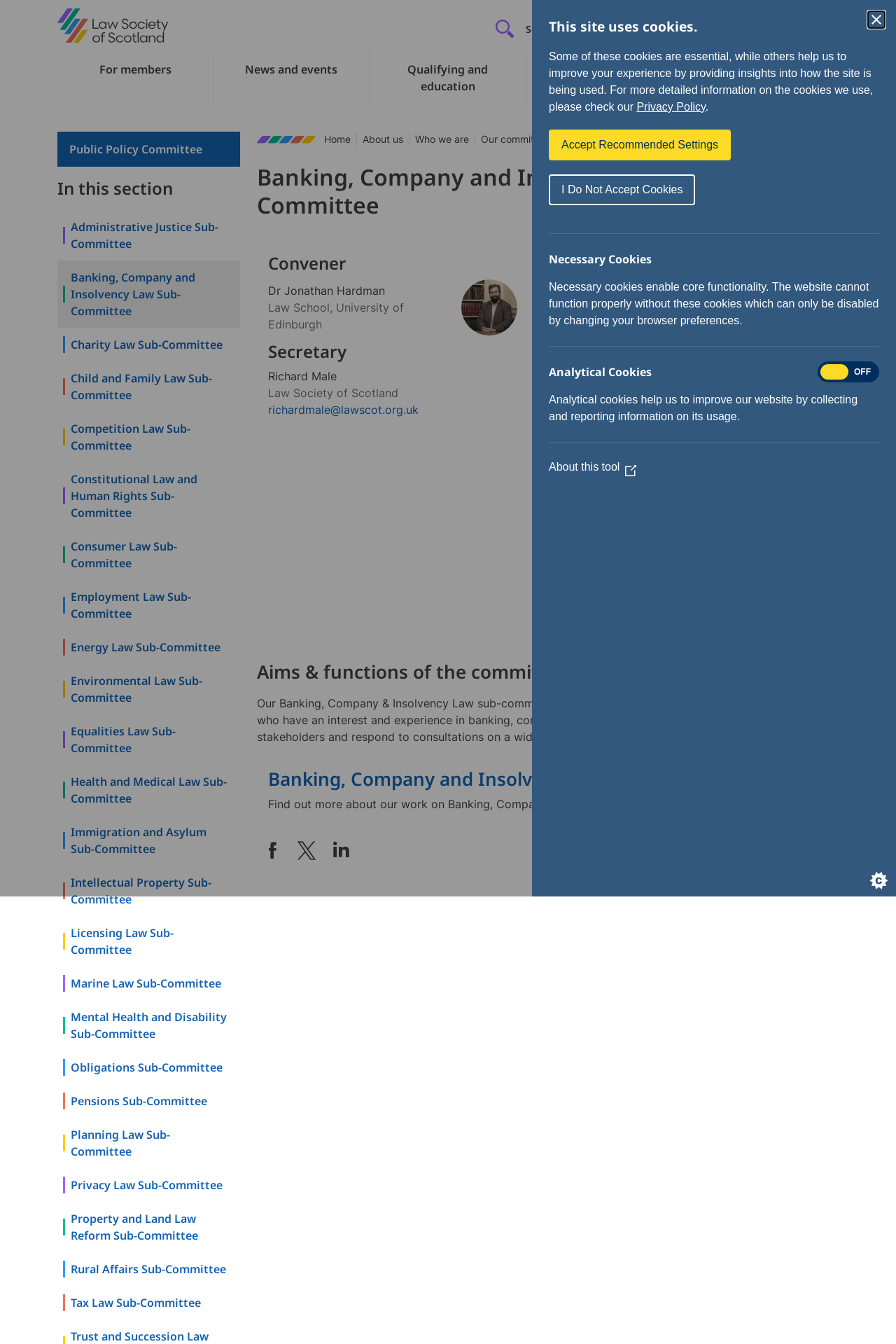Please give the bounding box coordinates of the area that should be clicked to fulfill the following instruction: "Contact us". The coordinates should be in the format of four float numbers from 0 to 1, i.e., [left, top, right, bottom].

[0.795, 0.016, 0.853, 0.027]